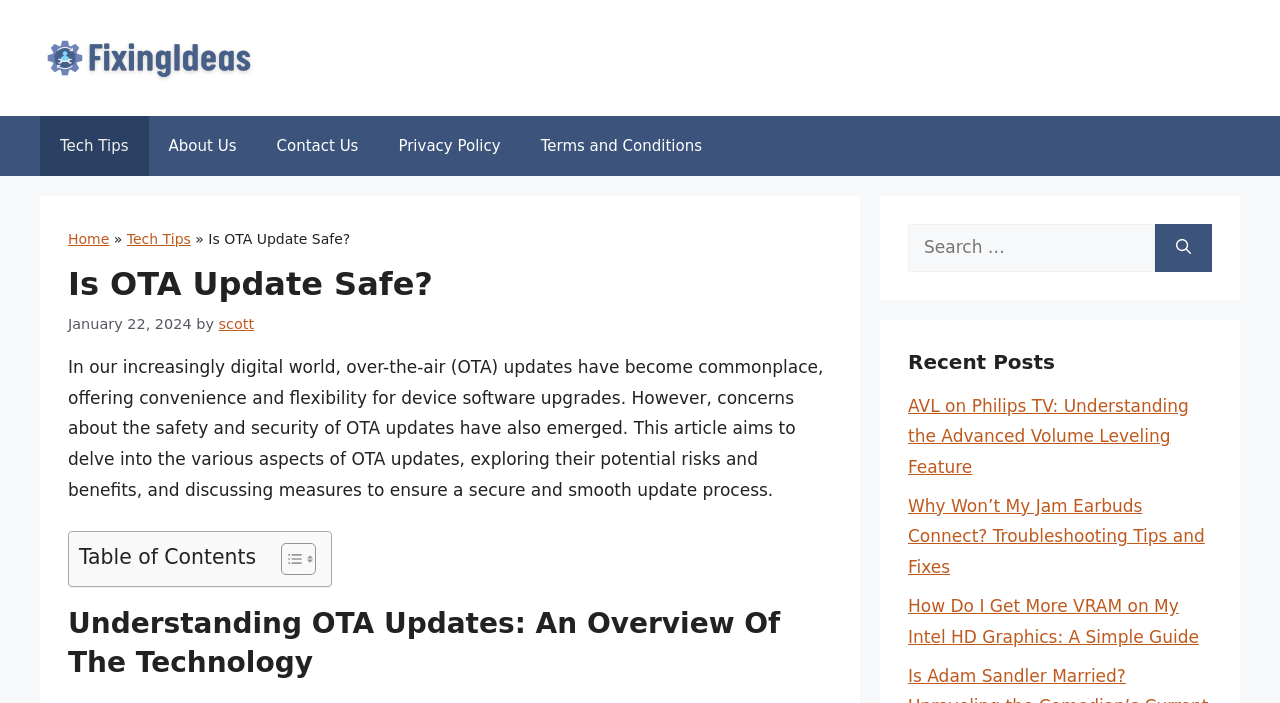Please determine the bounding box coordinates, formatted as (top-left x, top-left y, bottom-right x, bottom-right y), with all values as floating point numbers between 0 and 1. Identify the bounding box of the region described as: parent_node: Search for: aria-label="Search"

[0.902, 0.319, 0.947, 0.386]